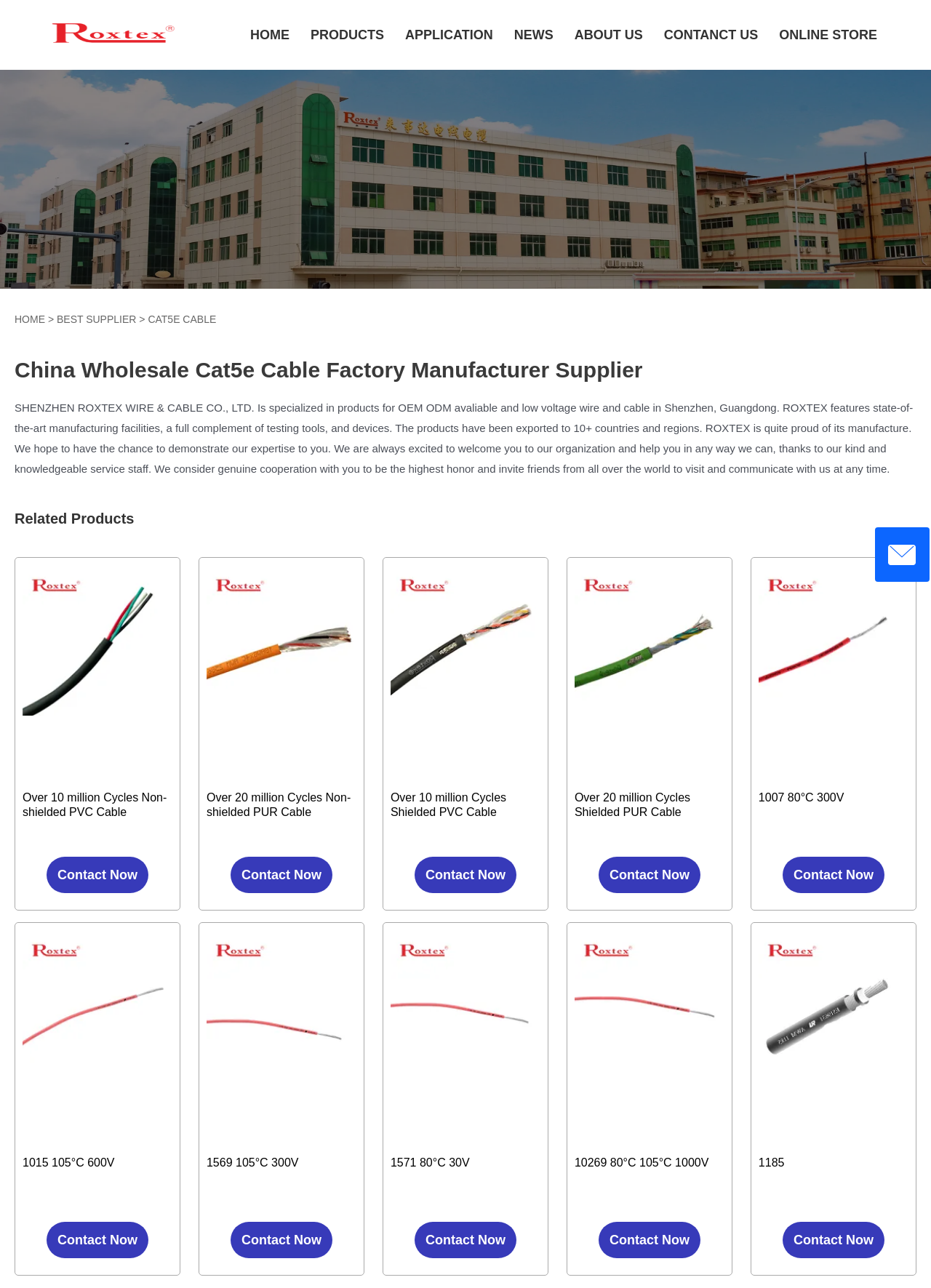What type of products are listed under 'Related Products'?
Using the details from the image, give an elaborate explanation to answer the question.

The products listed under 'Related Products' appear to be various types of cables, including non-shielded PVC cables, shielded PUR cables, and others, which are related to the main product category of Cat5e cables.